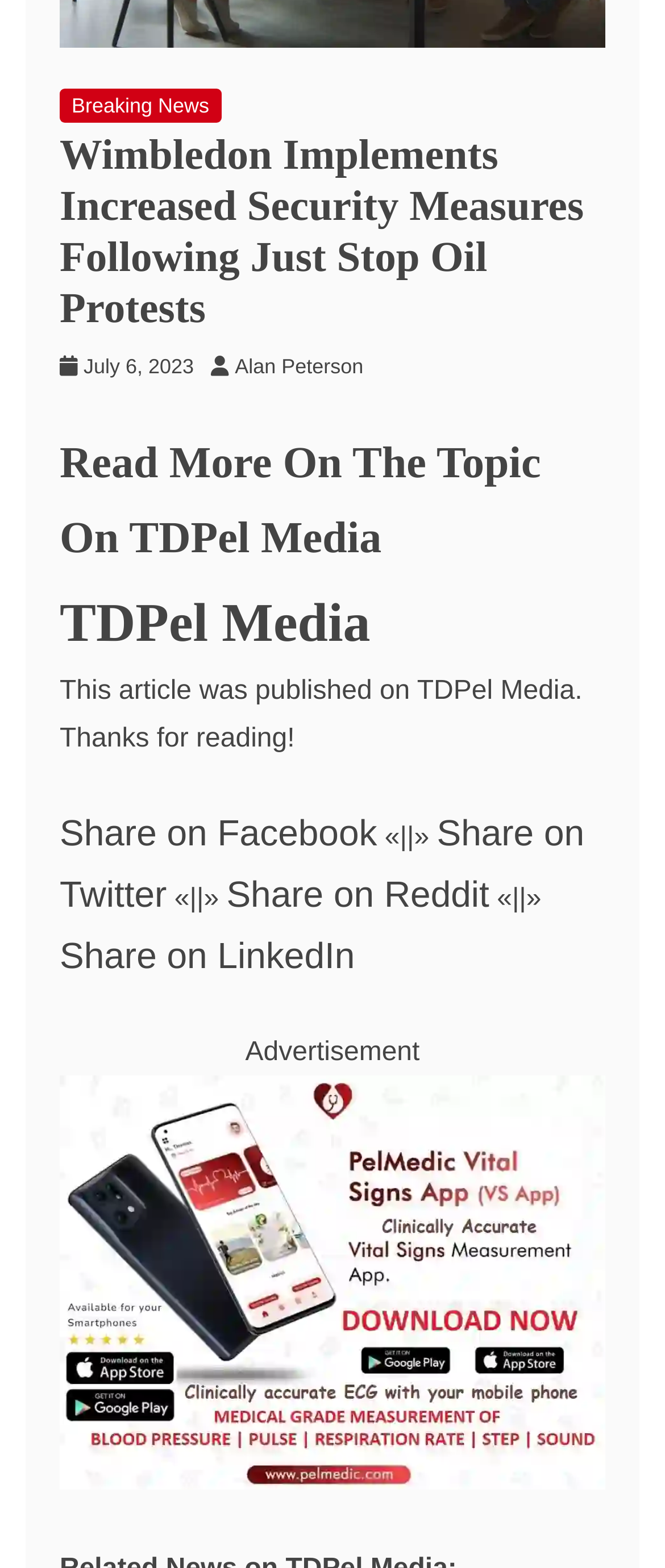Please locate the bounding box coordinates of the element that should be clicked to achieve the given instruction: "Read more on the topic".

[0.09, 0.279, 0.813, 0.359]